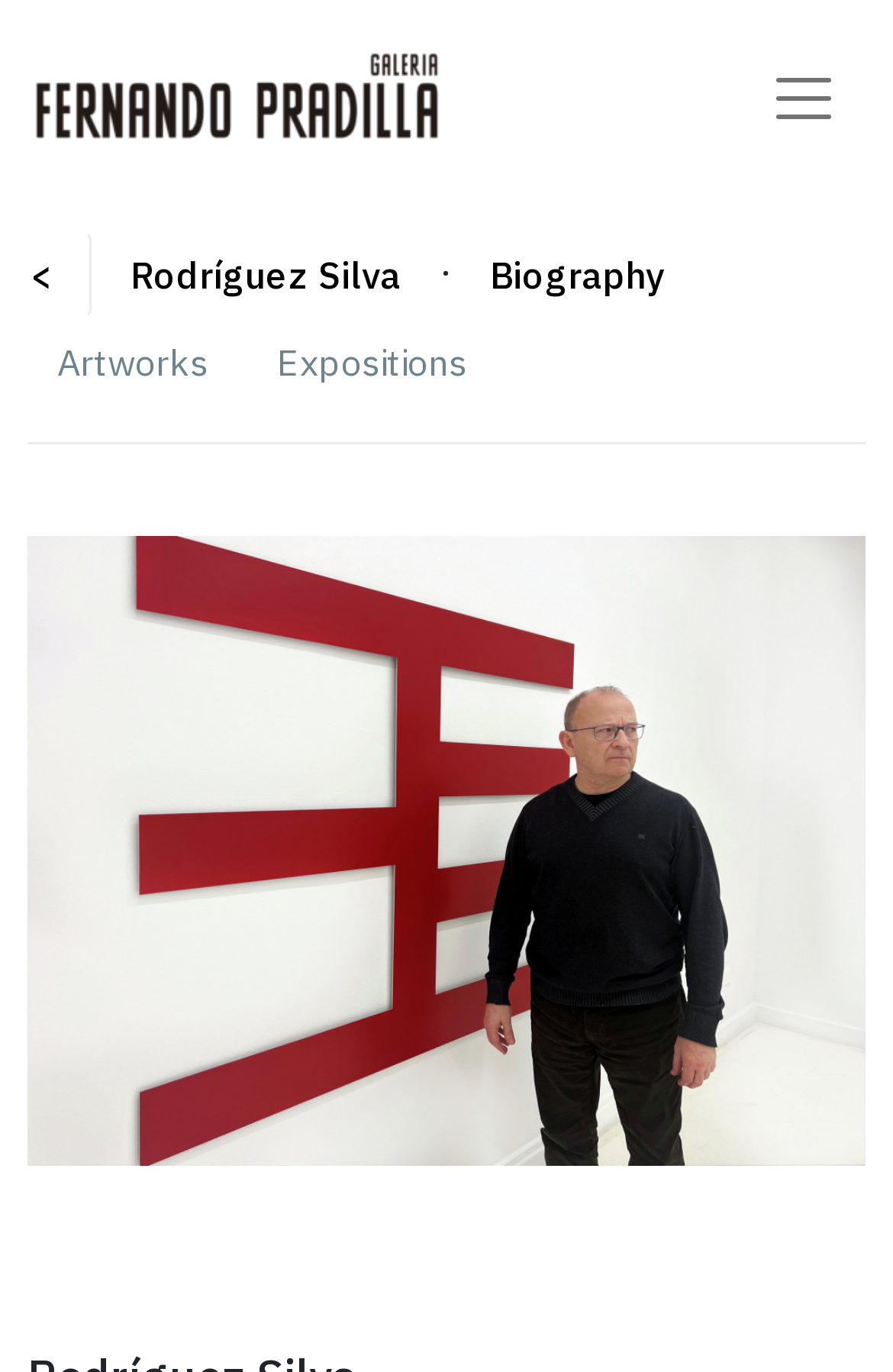Give the bounding box coordinates for the element described by: "Sign up today!".

None